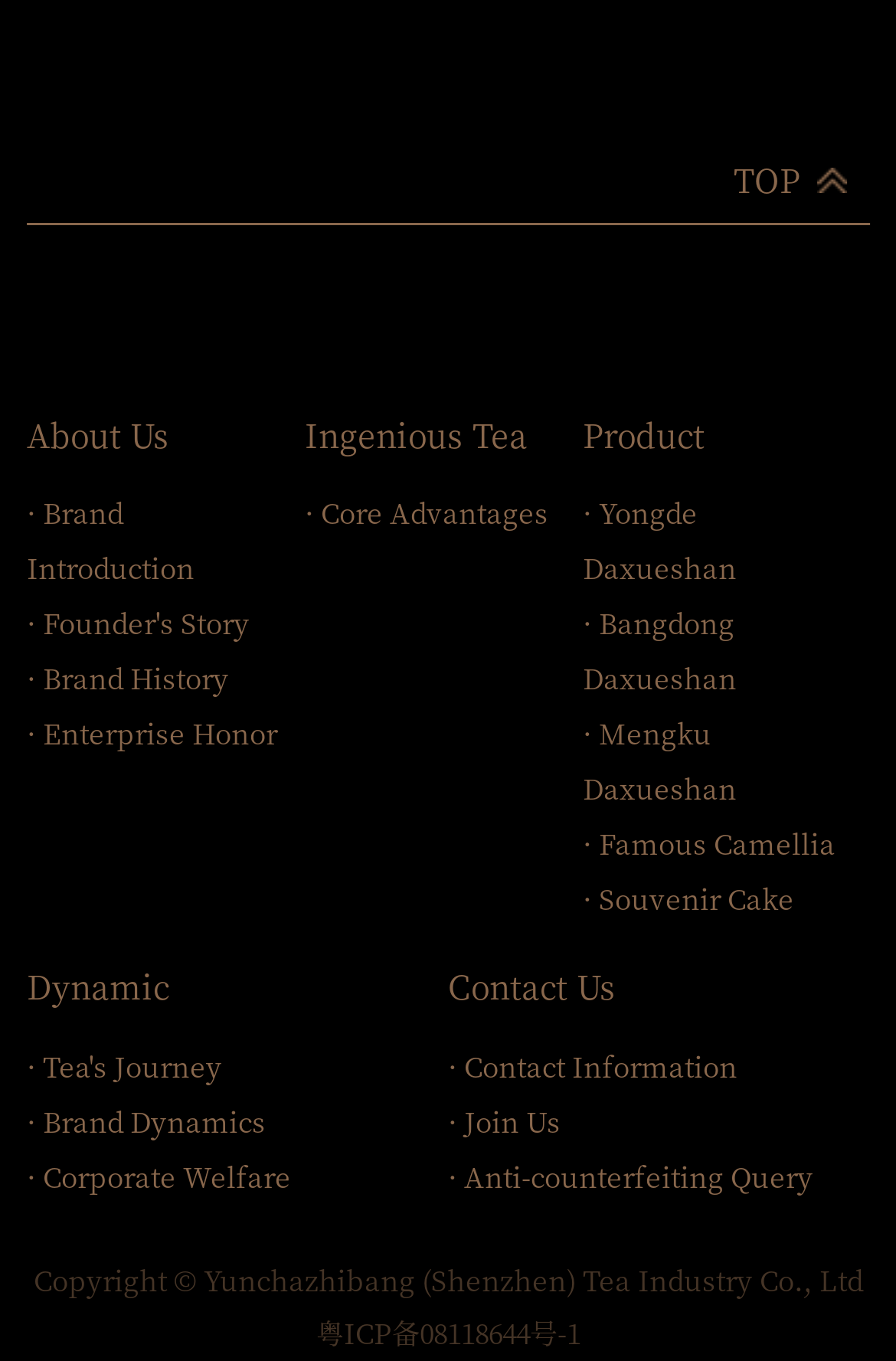Please locate the clickable area by providing the bounding box coordinates to follow this instruction: "Check Copyright information".

[0.037, 0.925, 0.963, 0.954]